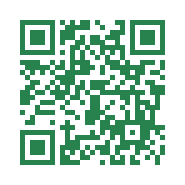What can users explore after scanning the QR code?
Using the image as a reference, answer the question with a short word or phrase.

Branding, customization, and collaboration